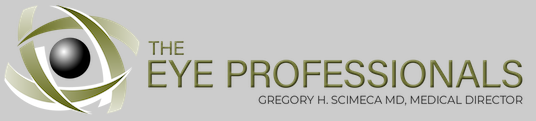What is the dominant color palette of the logo?
Refer to the image and provide a concise answer in one word or phrase.

Greens and grays